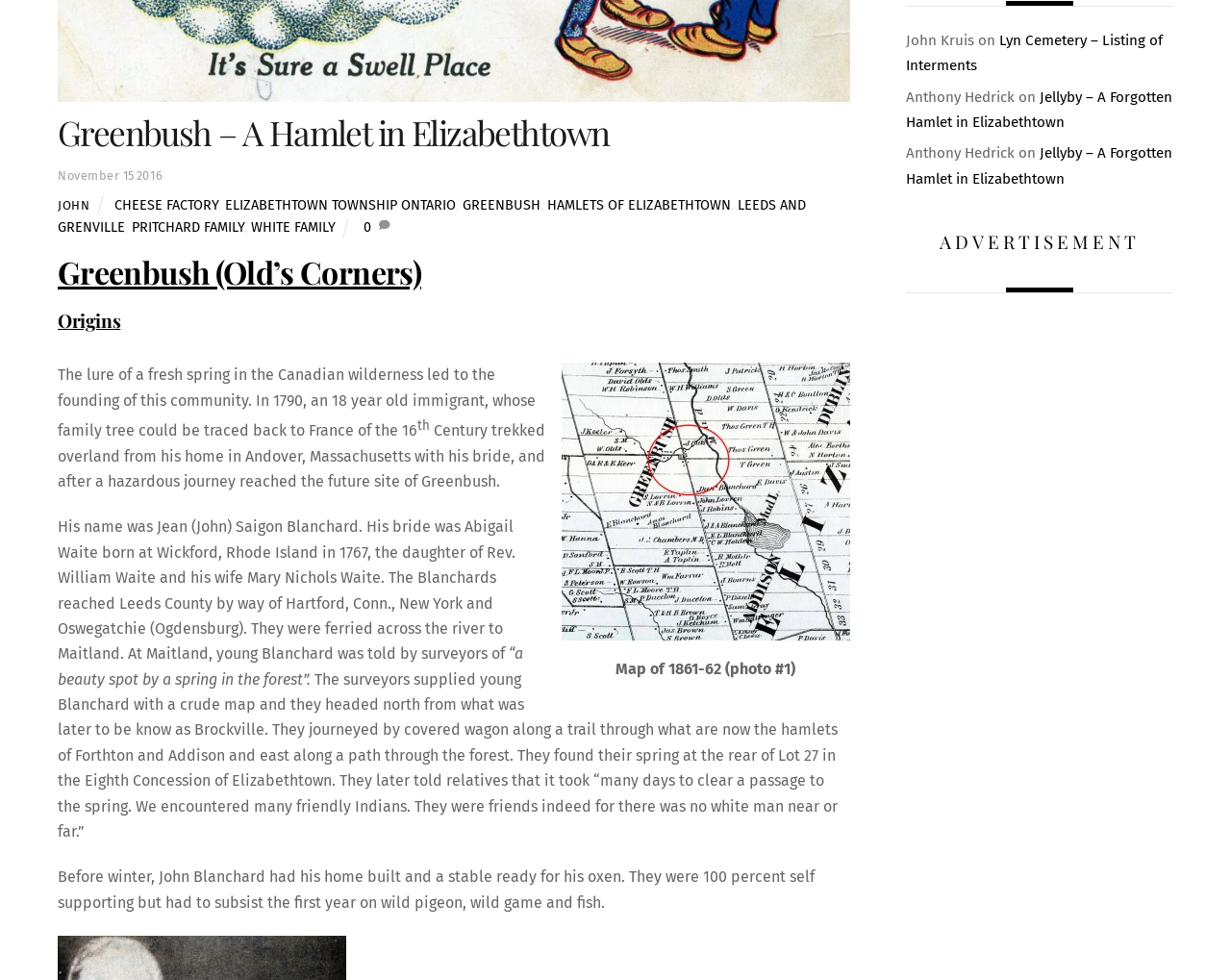Provide the bounding box coordinates of the HTML element described by the text: "Greenbush". The coordinates should be in the format [left, top, right, bottom] with values between 0 and 1.

[0.376, 0.201, 0.439, 0.218]